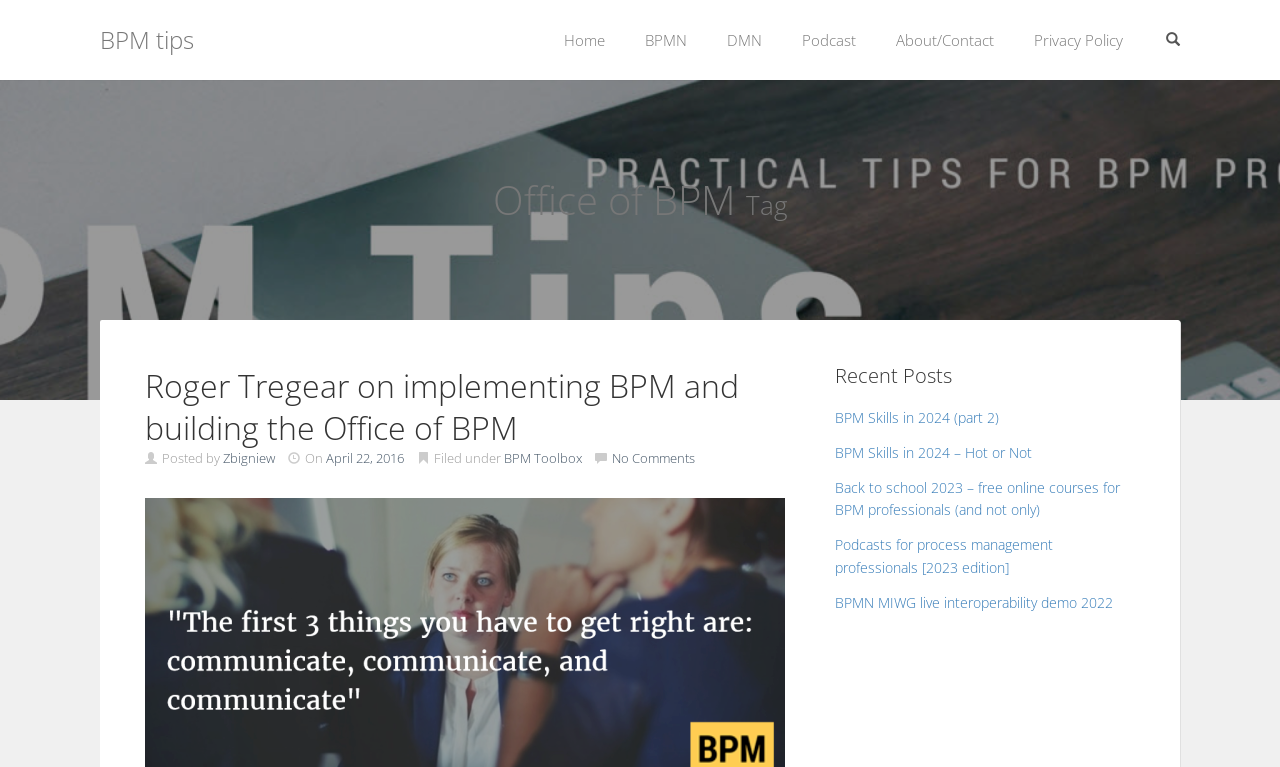Determine the bounding box coordinates for the clickable element to execute this instruction: "Go to About/Contact page". Provide the coordinates as four float numbers between 0 and 1, i.e., [left, top, right, bottom].

[0.684, 0.0, 0.792, 0.104]